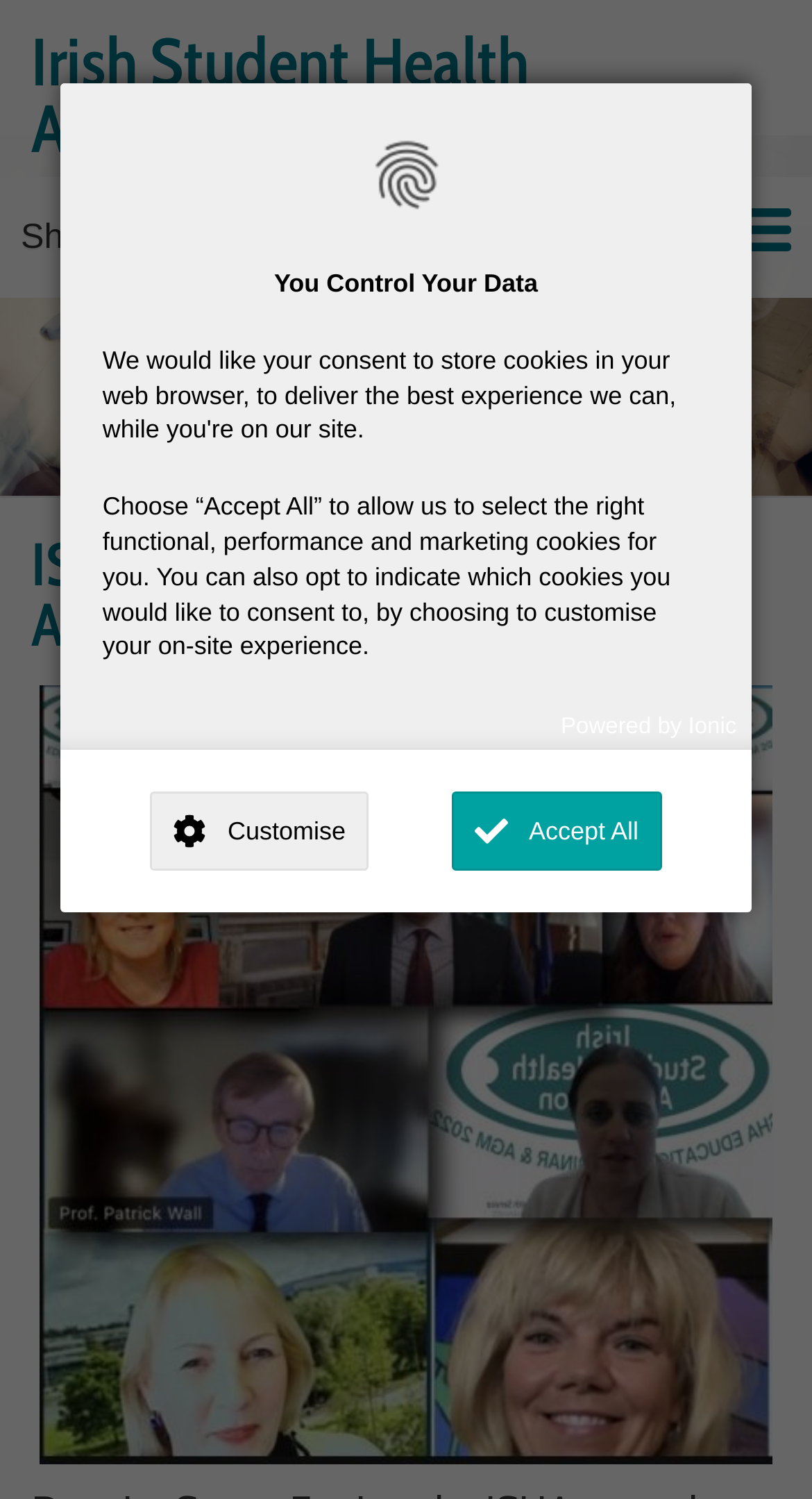How many navigation links are available in the main navigation?
Based on the image, provide a one-word or brief-phrase response.

6